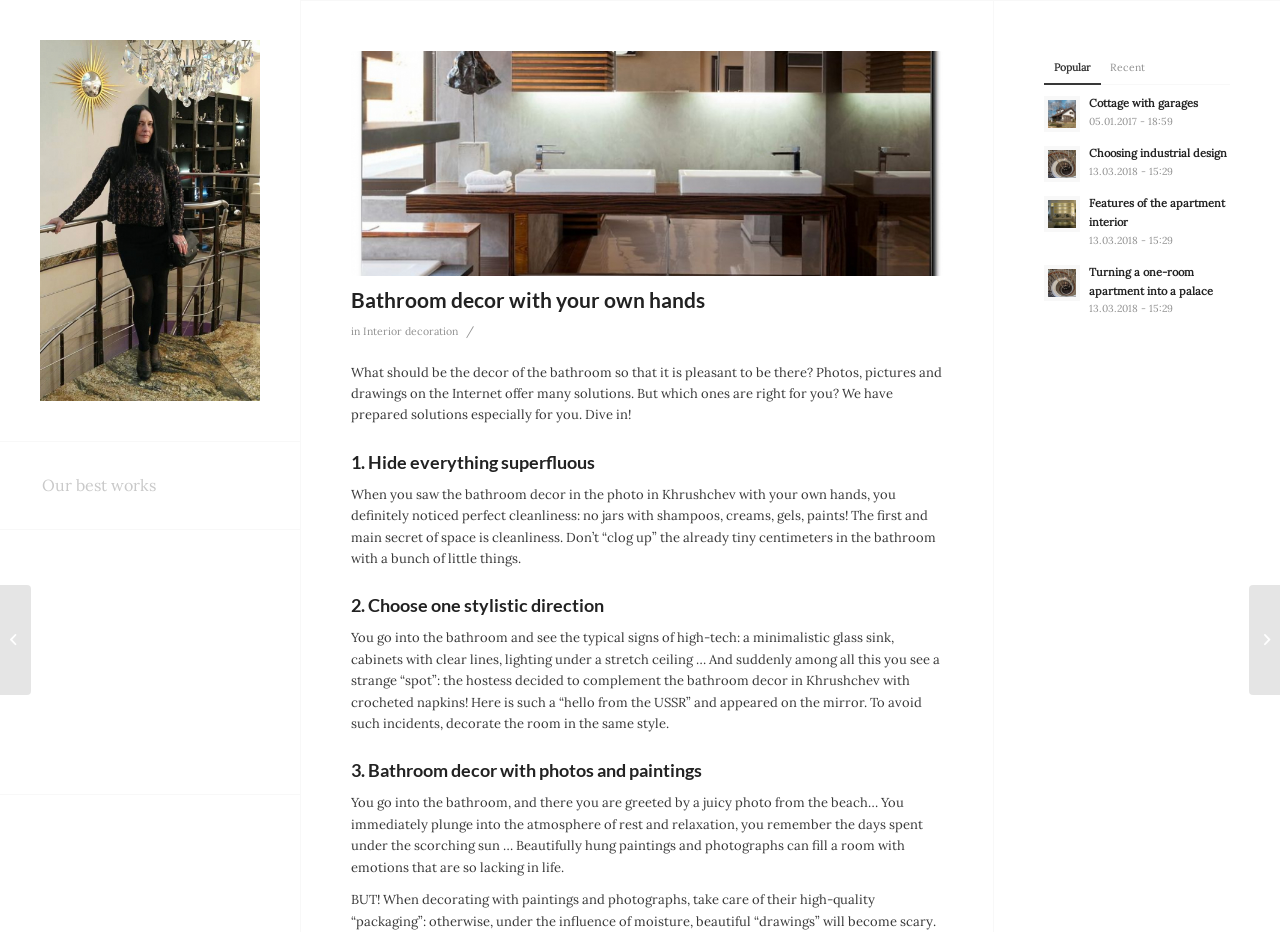Given the following UI element description: "Choosing industrial design13.03.2018 - 15:29", find the bounding box coordinates in the webpage screenshot.

[0.815, 0.153, 0.961, 0.196]